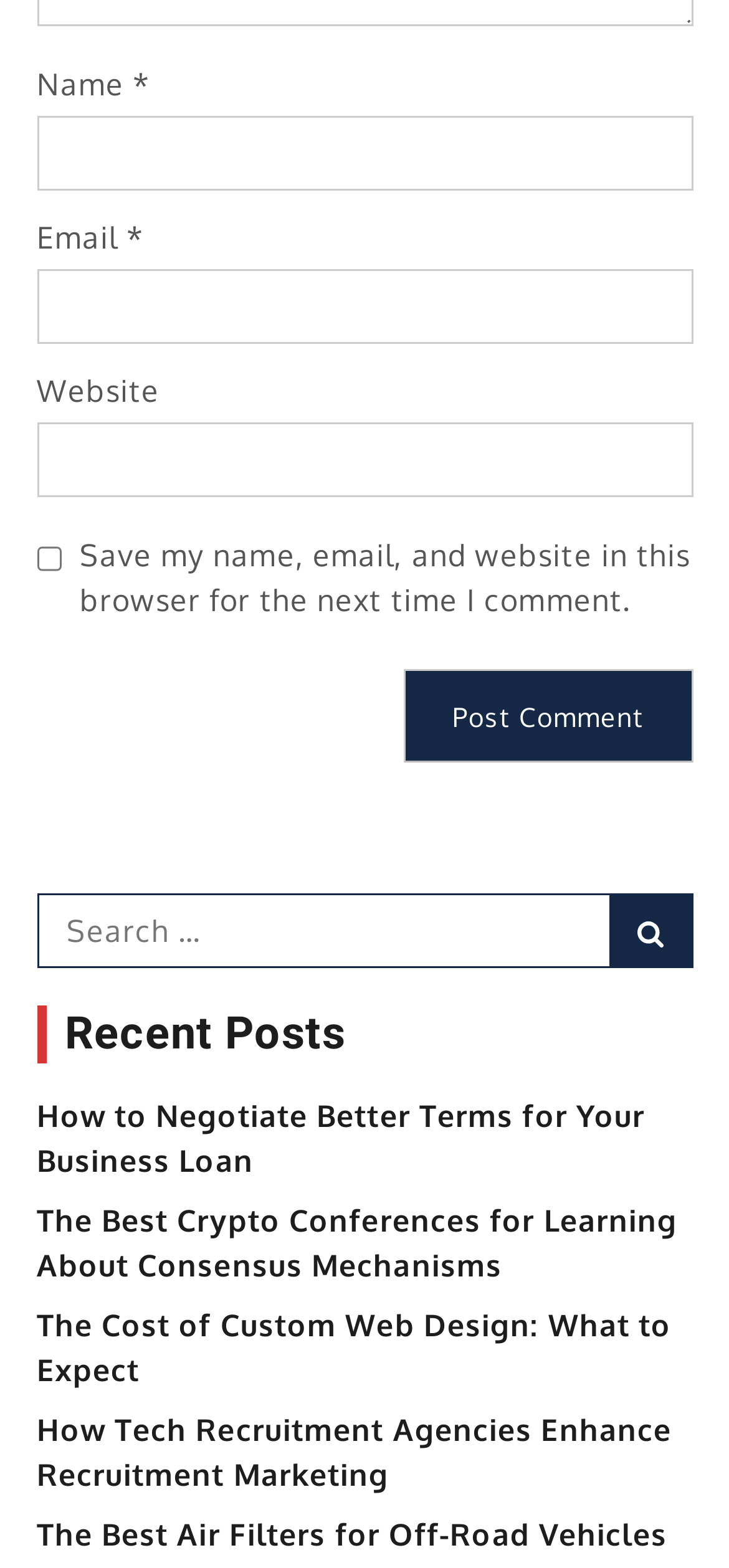What is the function of the checkbox? Look at the image and give a one-word or short phrase answer.

Save comment information